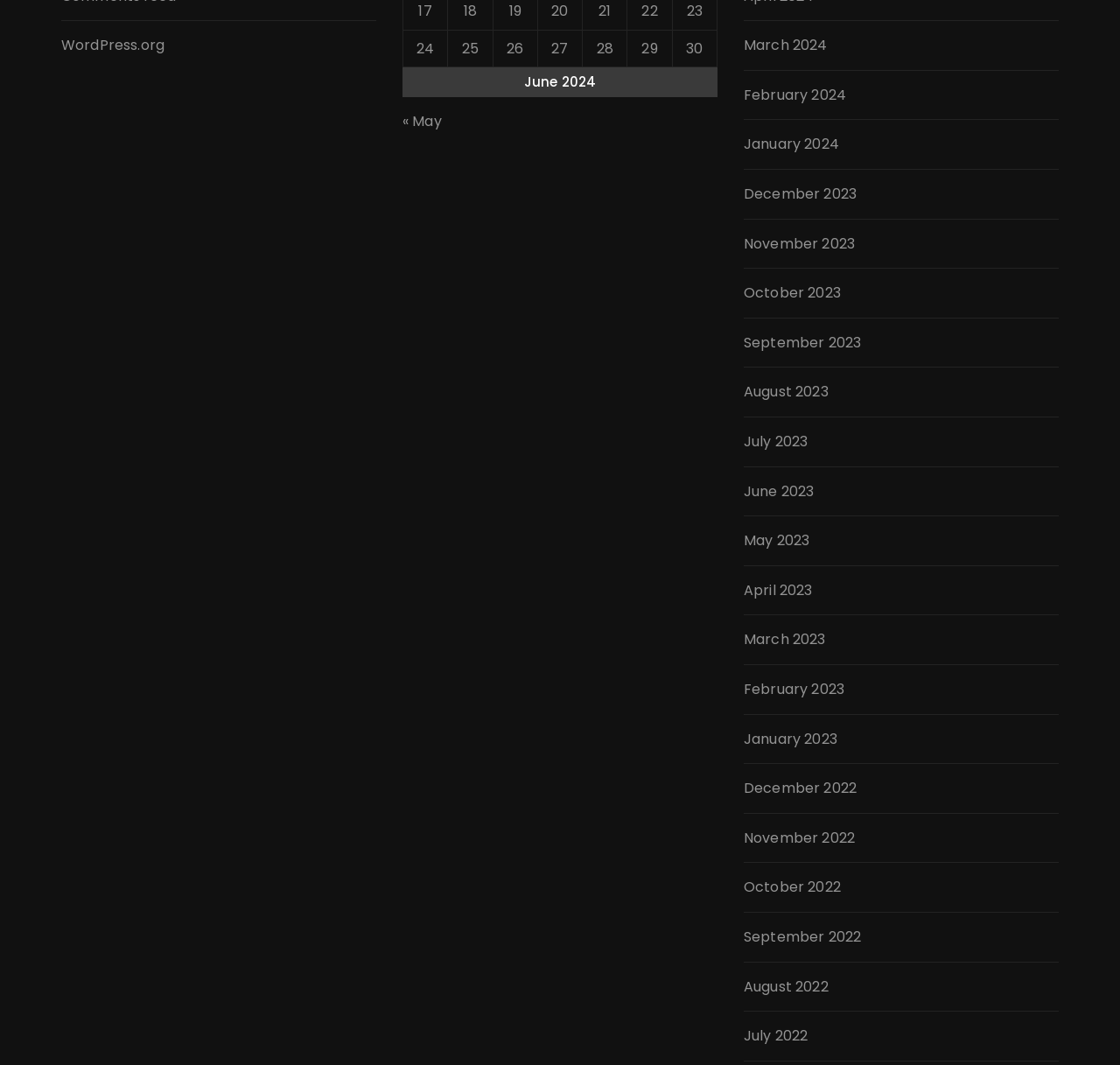Find the bounding box coordinates of the element to click in order to complete this instruction: "go to March 2024". The bounding box coordinates must be four float numbers between 0 and 1, denoted as [left, top, right, bottom].

[0.664, 0.032, 0.889, 0.053]